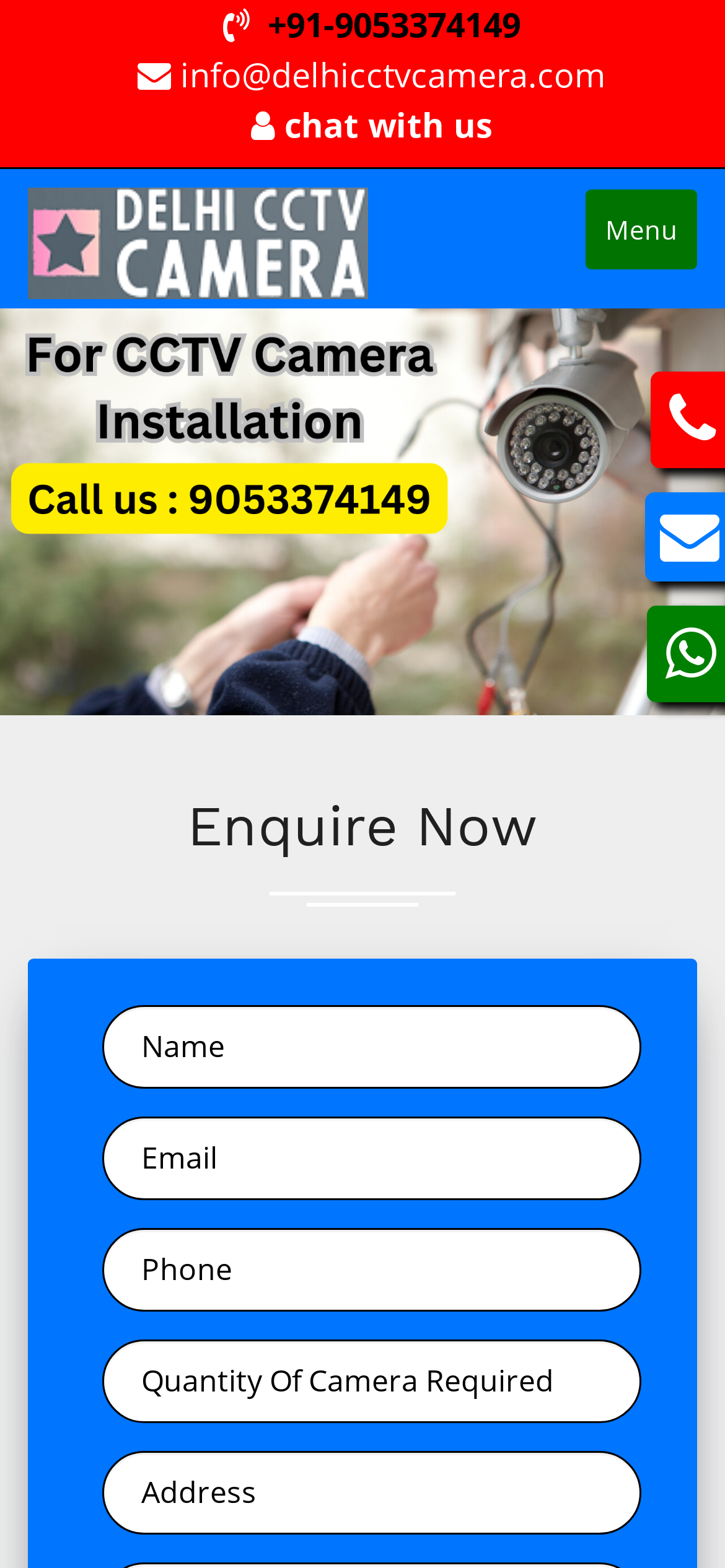What is the purpose of the 'Enquire Now' section?
Provide a short answer using one word or a brief phrase based on the image.

To submit an enquiry